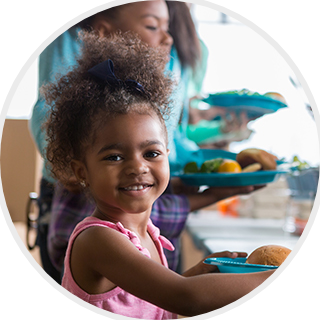What is the purpose of the outreach program?
Provide a detailed answer to the question using information from the image.

The caption explains that the outreach program, likely affiliated with organizations like CAST, aims to help low-income families by ensuring access to basic necessities, such as nutritious meals.